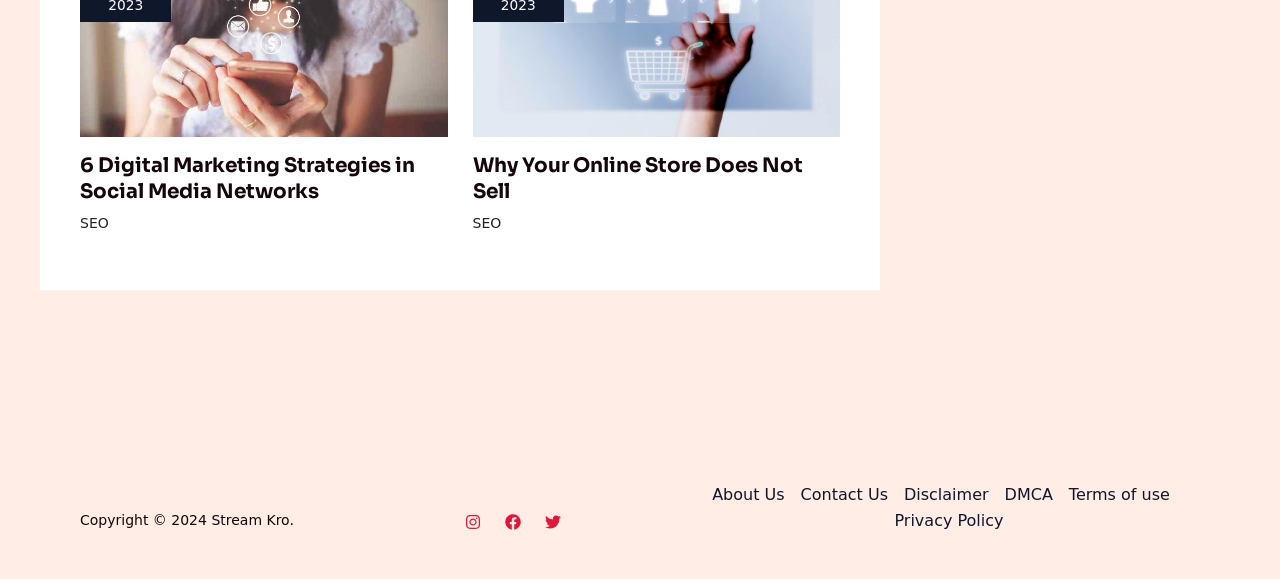Please answer the following question using a single word or phrase: 
What is the topic of the first article?

6 Digital Marketing Strategies